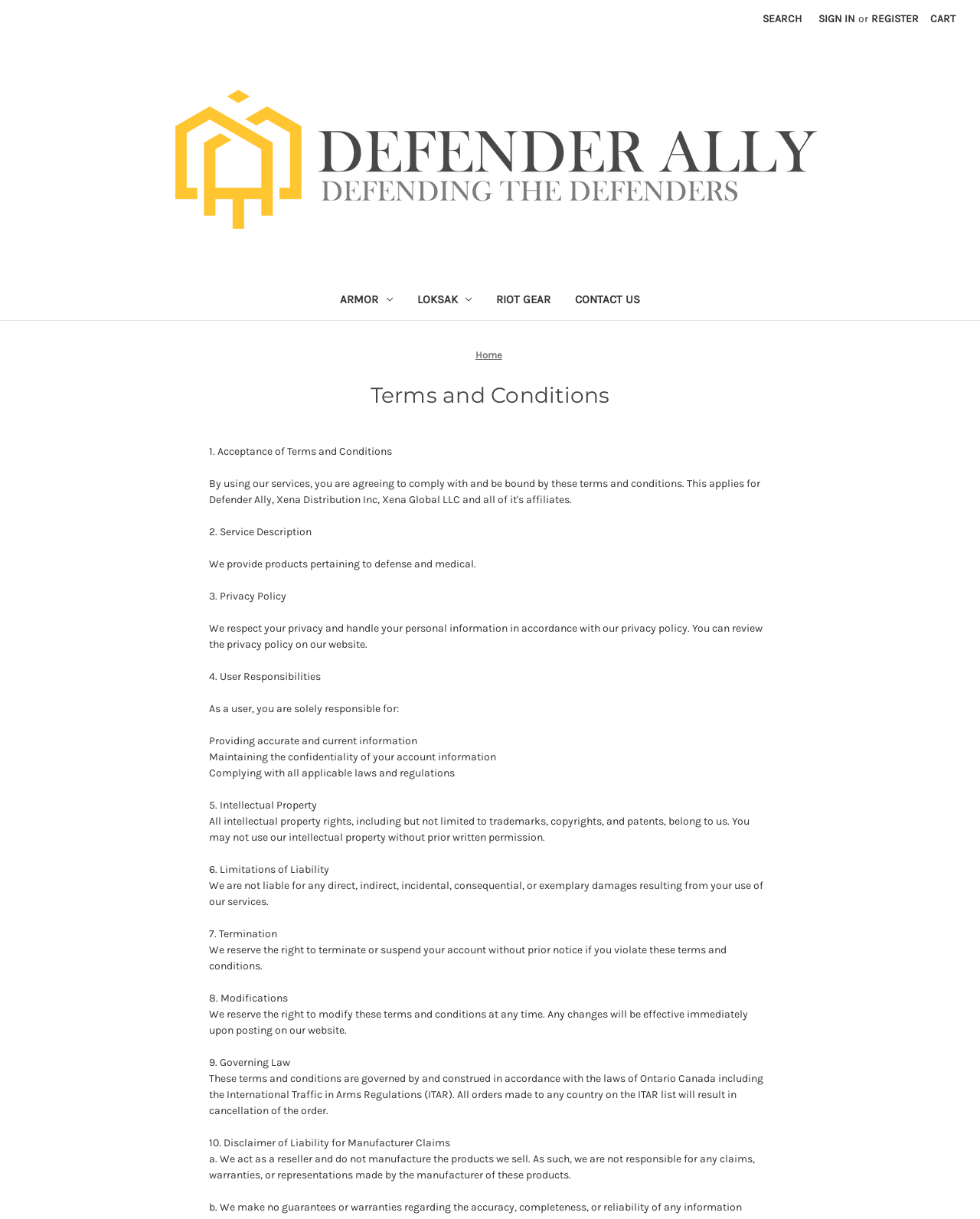Provide a brief response to the question below using one word or phrase:
What happens if a user violates the terms and conditions?

Account termination